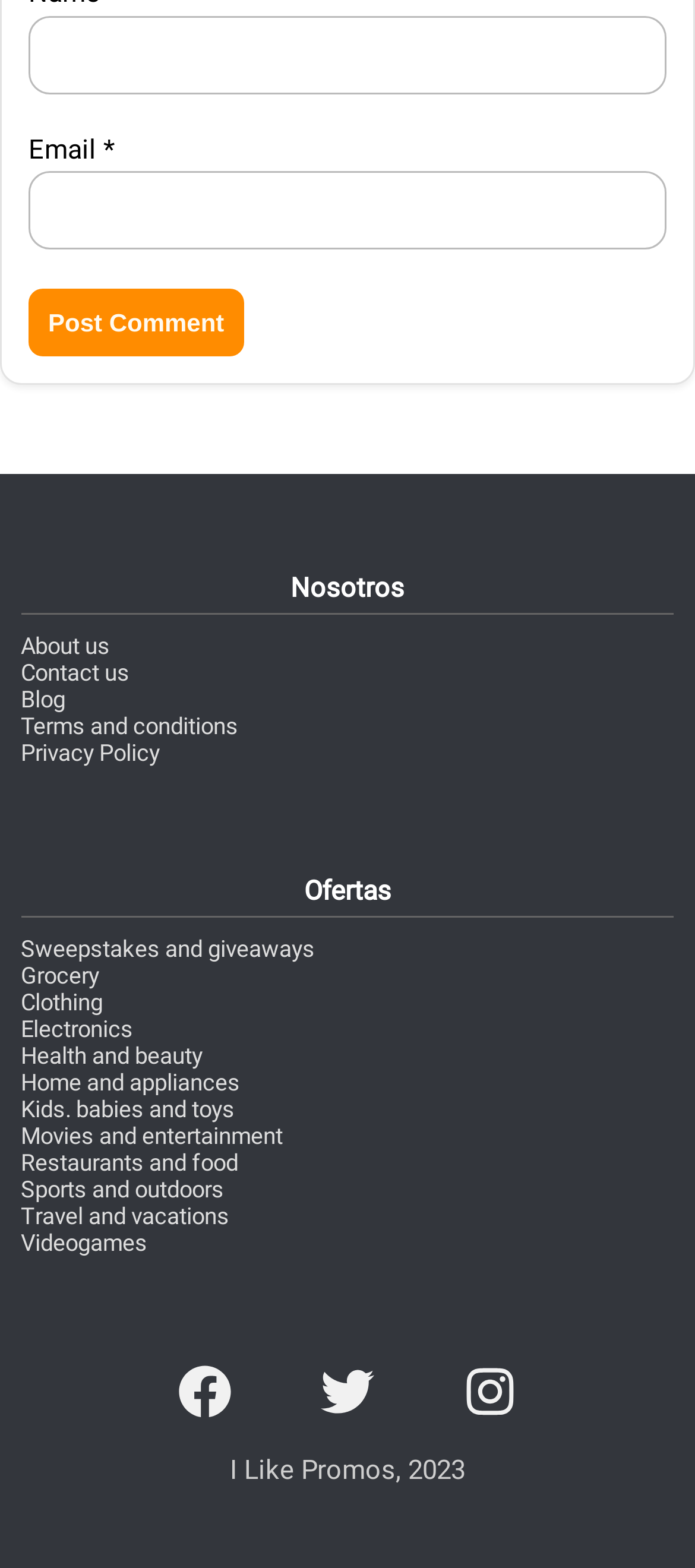Based on what you see in the screenshot, provide a thorough answer to this question: What categories of products are listed on the webpage?

The webpage lists various product categories such as Grocery, Clothing, Electronics, Health and beauty, Home and appliances, Kids, babies and toys, Movies and entertainment, Restaurants and food, Sports and outdoors, Travel and vacations, and Videogames.